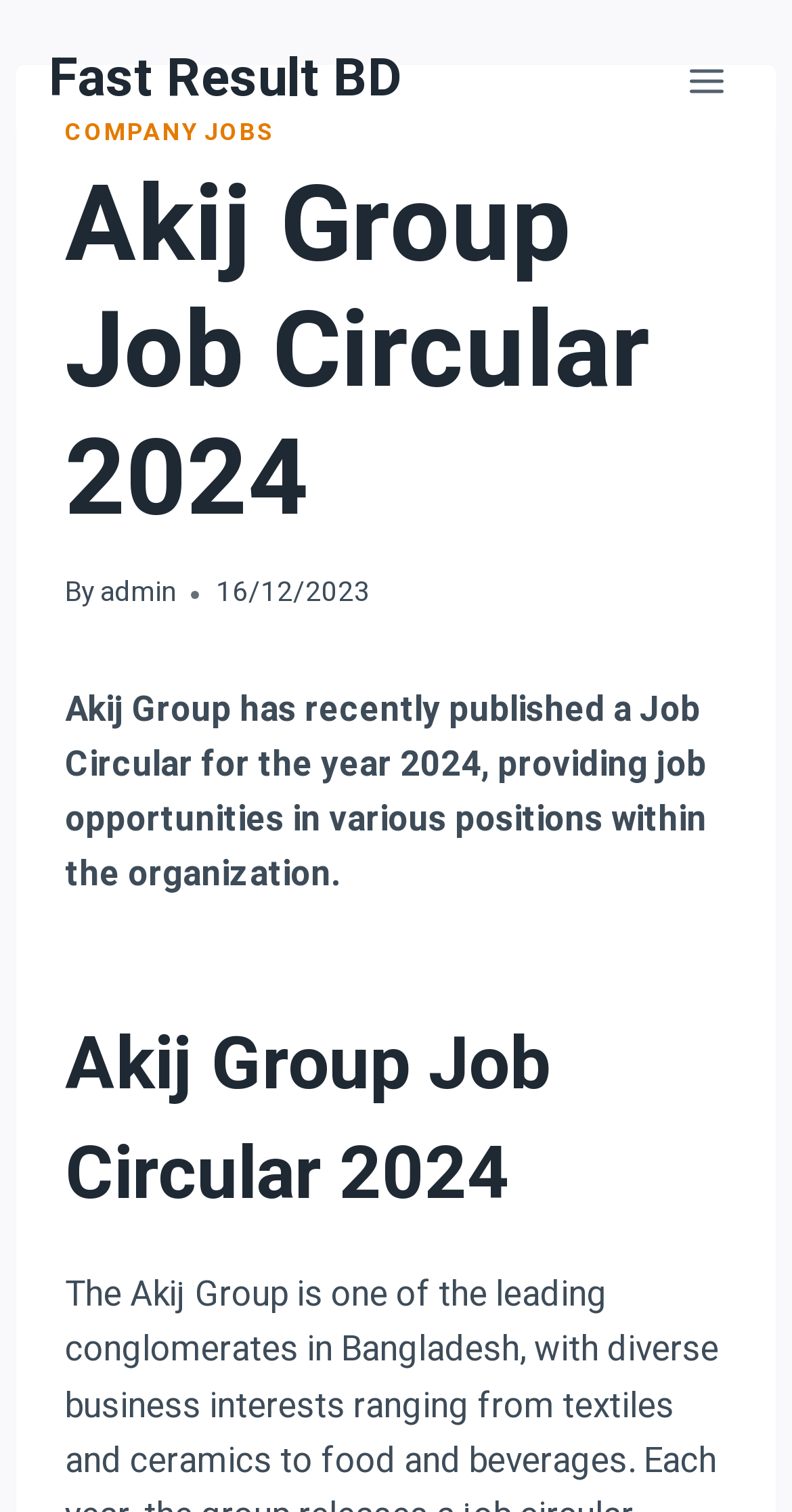Determine the bounding box coordinates in the format (top-left x, top-left y, bottom-right x, bottom-right y). Ensure all values are floating point numbers between 0 and 1. Identify the bounding box of the UI element described by: Company Jobs

[0.082, 0.077, 0.347, 0.099]